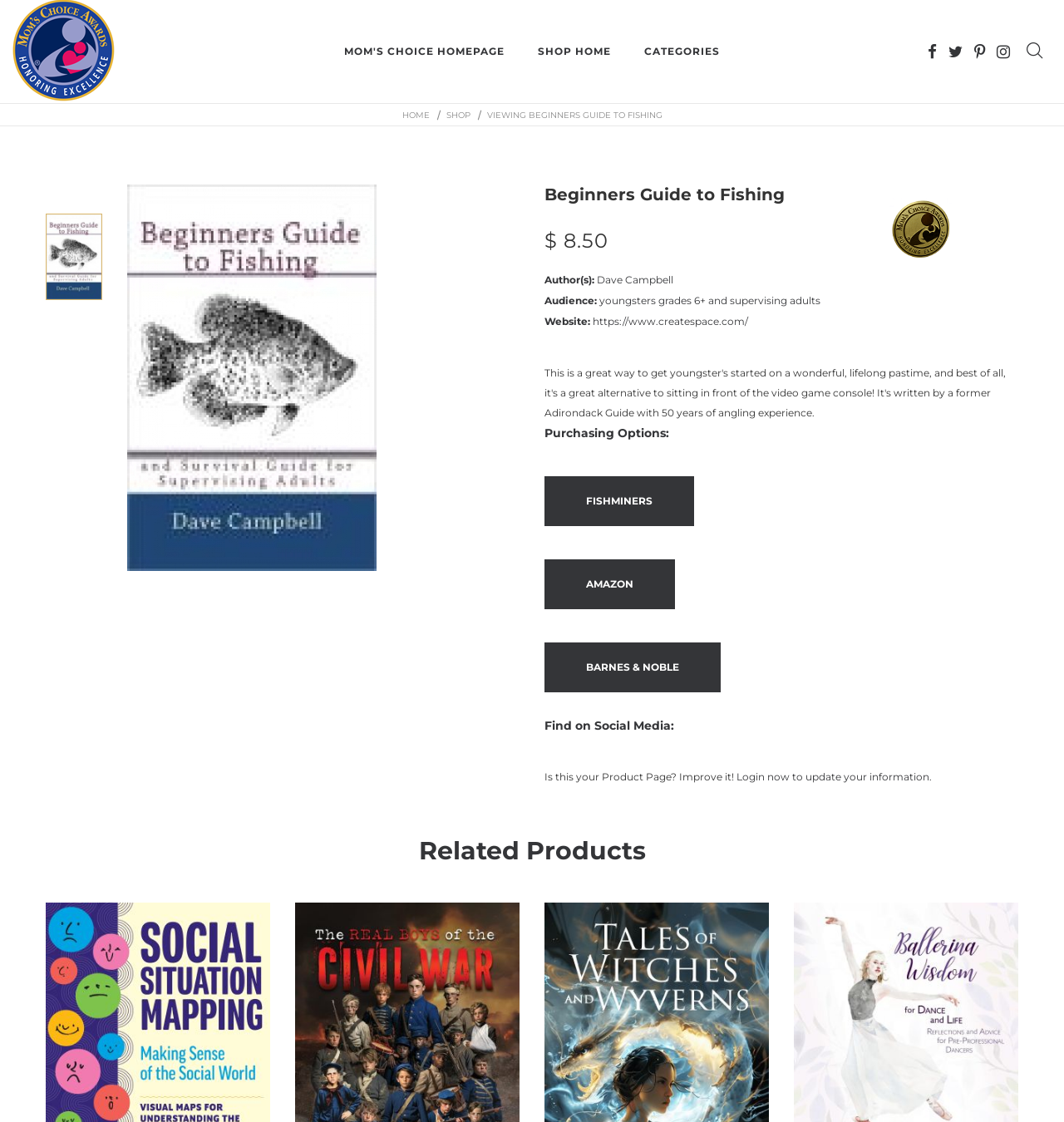Provide a one-word or one-phrase answer to the question:
What is the price of the product?

$8.50